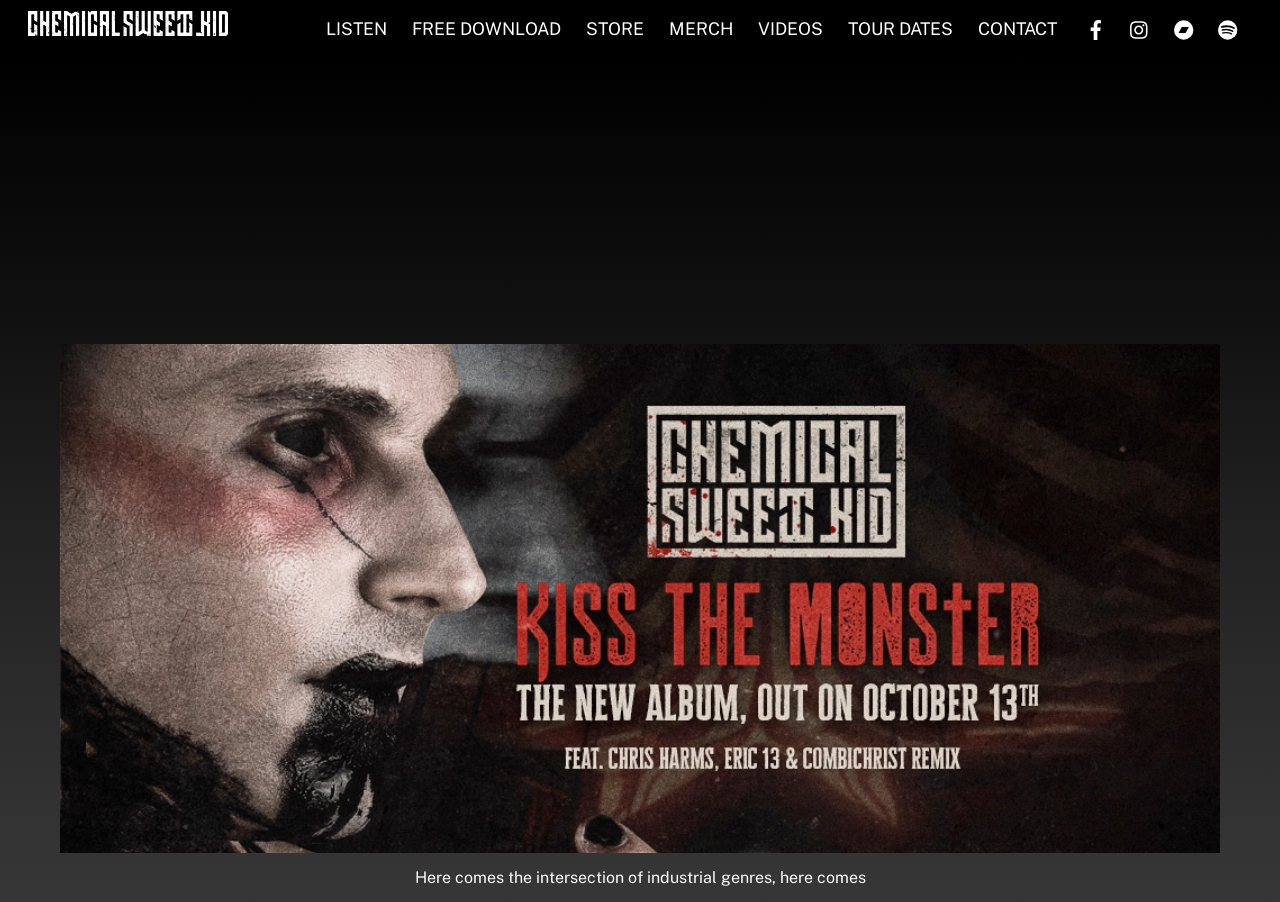With reference to the screenshot, provide a detailed response to the question below:
What is the last menu item?

The menu items are present in the middle of the webpage. The last menu item is 'CONTACT', which is the ninth link in the sequence.